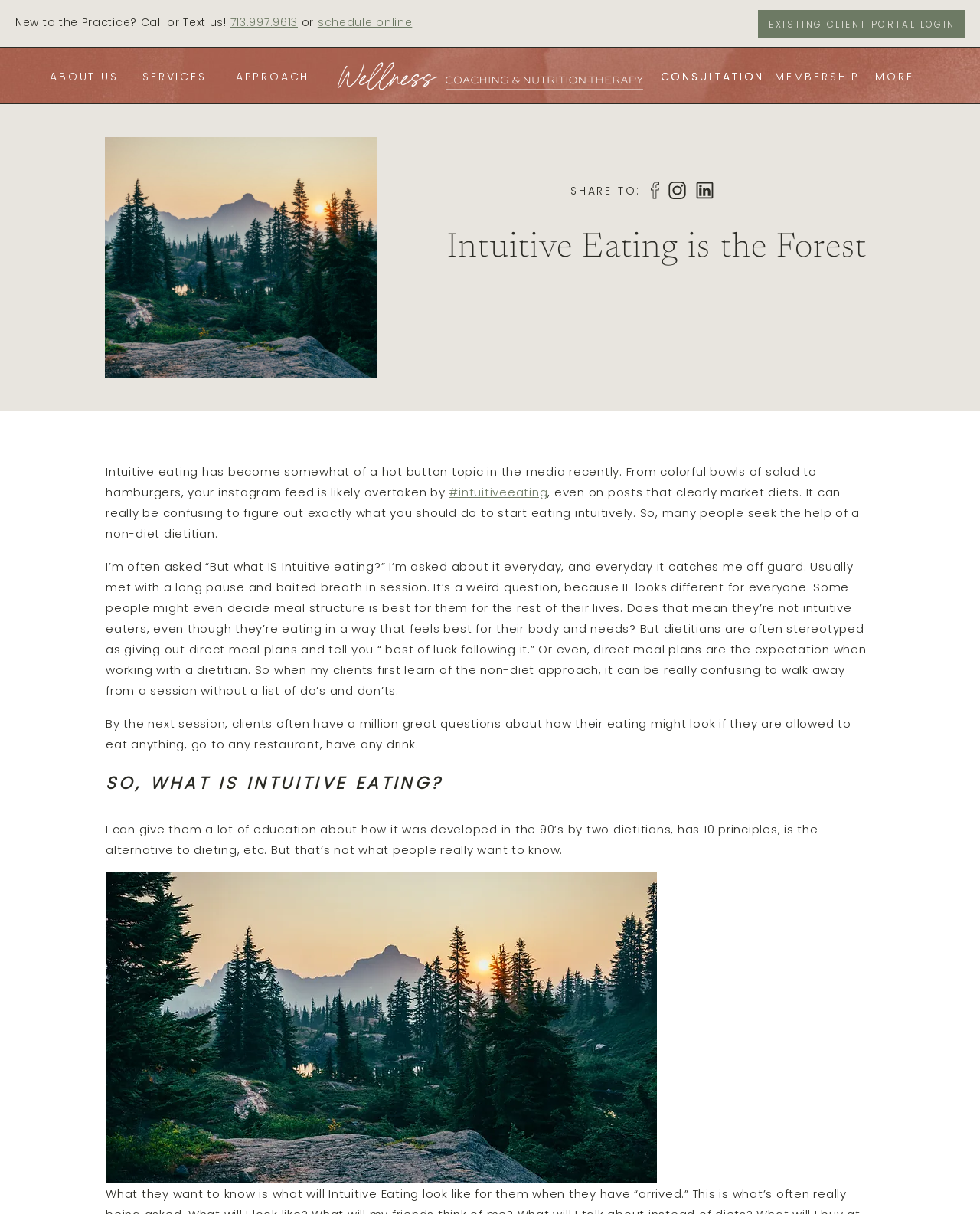Locate the bounding box coordinates of the element to click to perform the following action: 'Login to the existing client portal'. The coordinates should be given as four float values between 0 and 1, in the form of [left, top, right, bottom].

[0.783, 0.013, 0.977, 0.027]